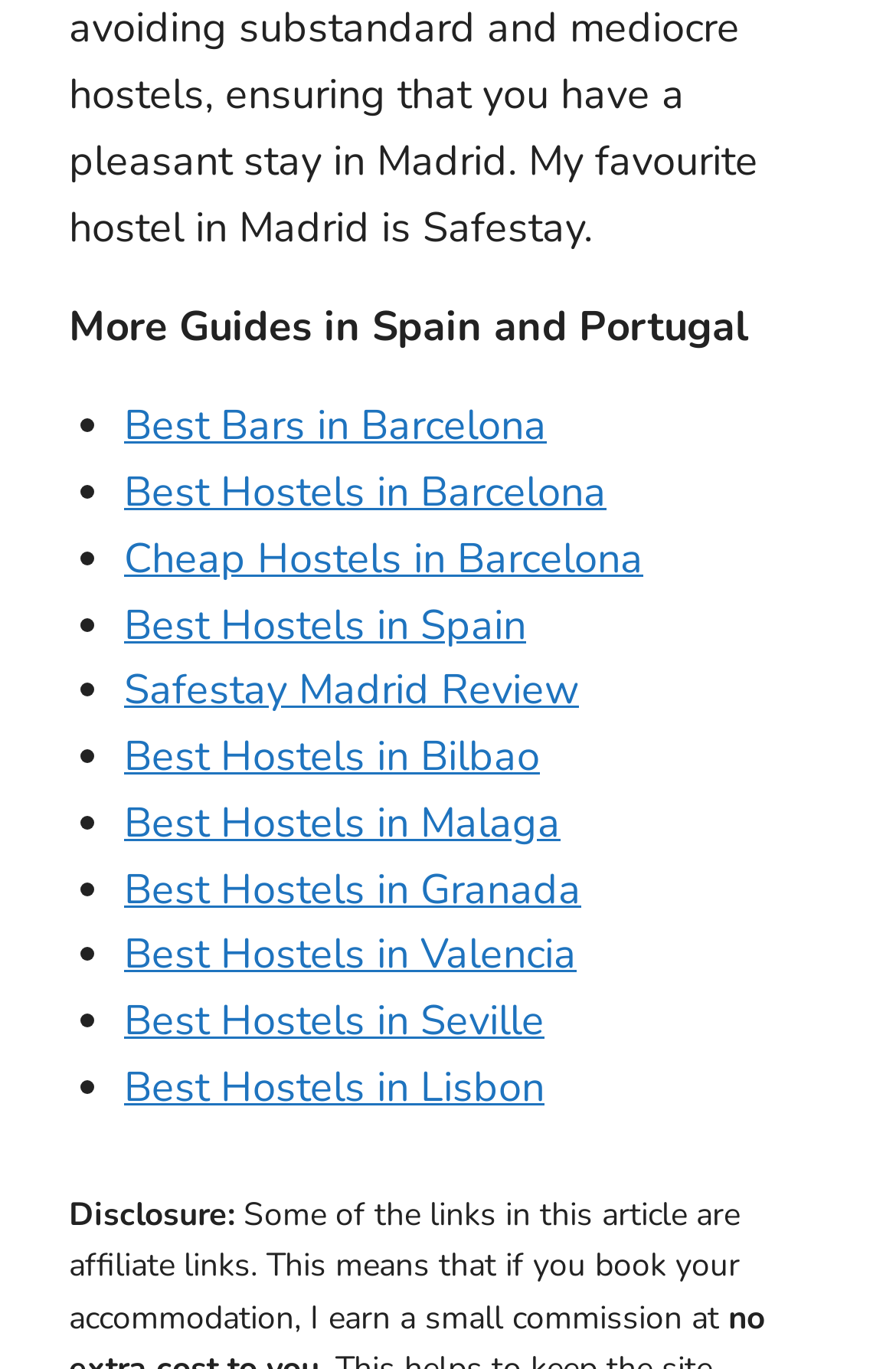Give a short answer using one word or phrase for the question:
What is the purpose of the list markers on the webpage?

To separate list items